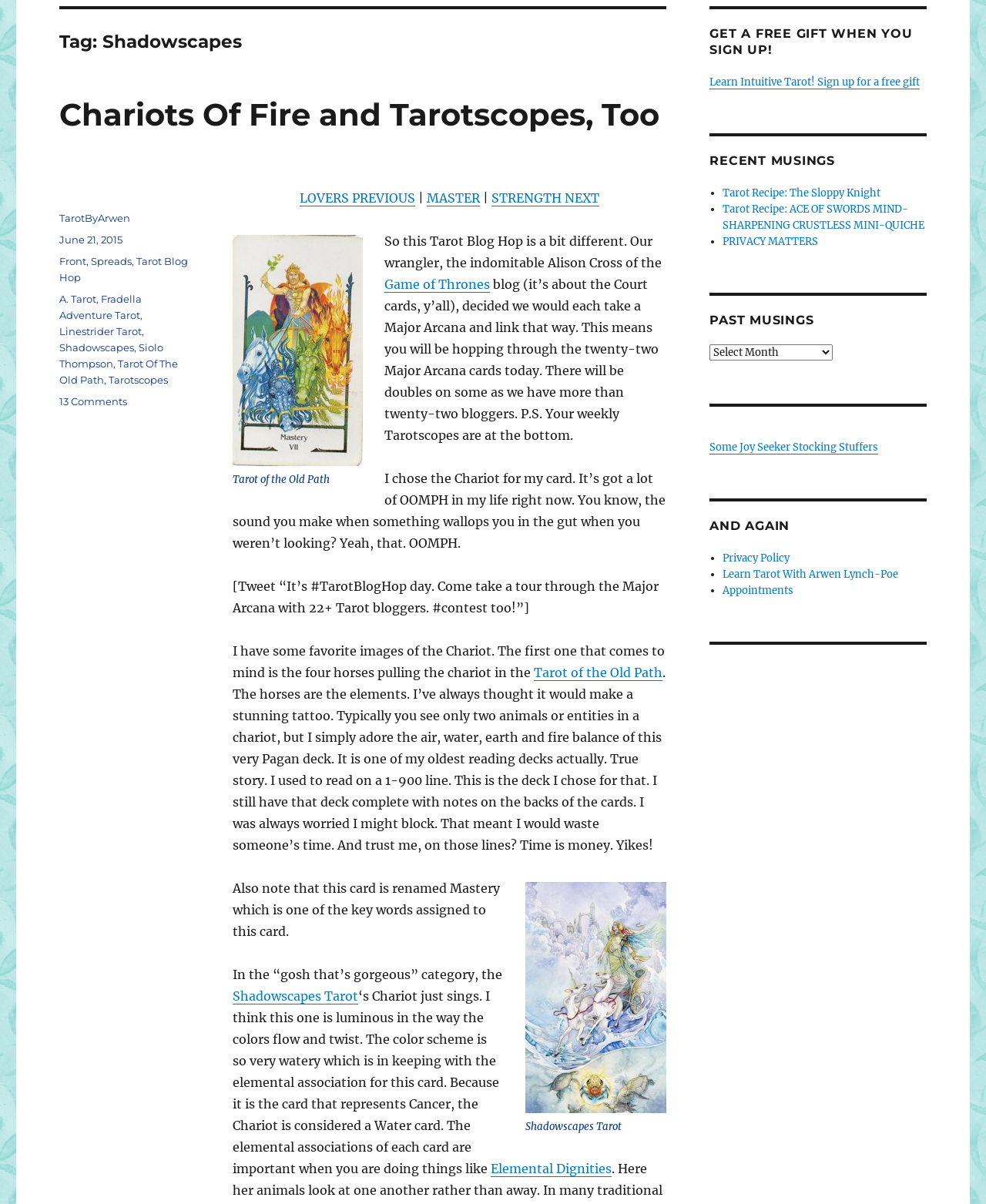Determine the bounding box coordinates of the UI element described below. Use the format (top-left x, top-left y, bottom-right x, bottom-right y) with floating point numbers between 0 and 1: Privacy Policy

[0.733, 0.458, 0.8, 0.469]